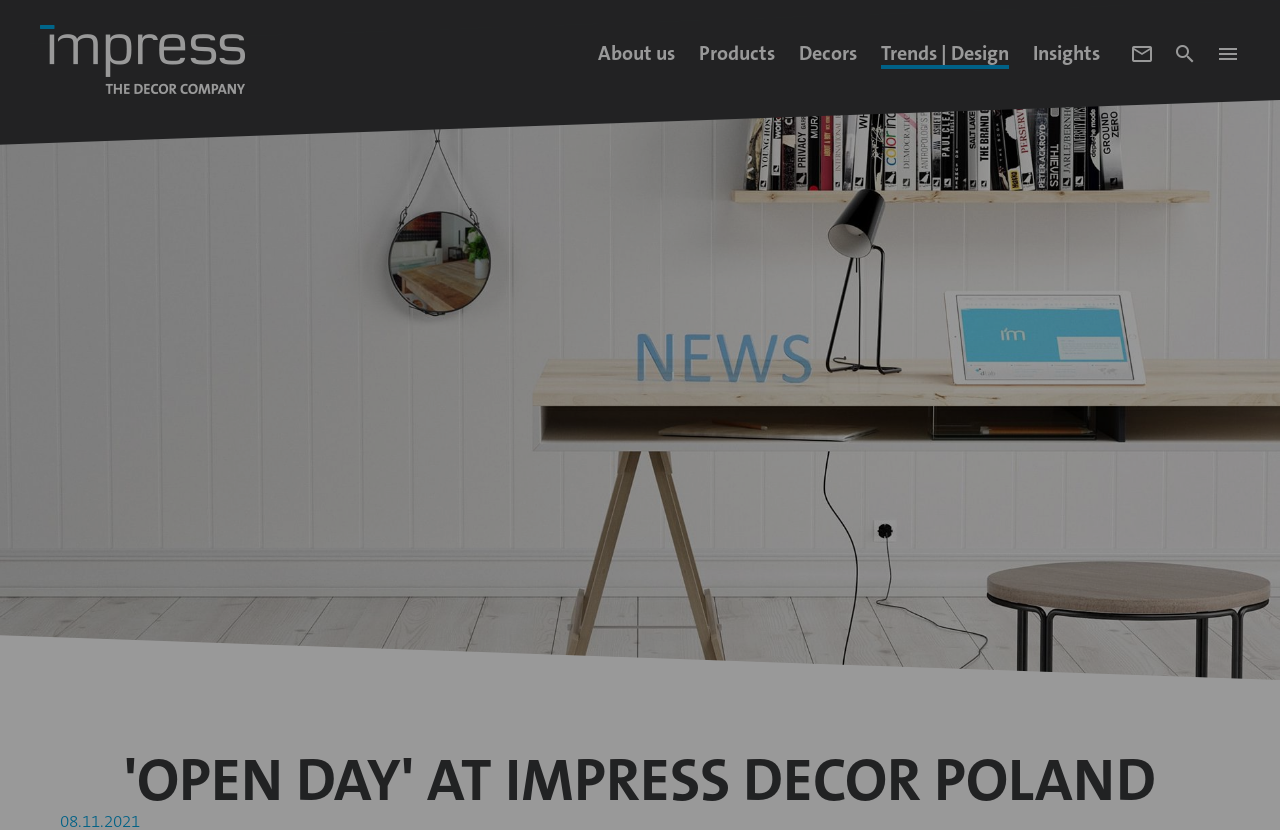Determine the bounding box coordinates for the region that must be clicked to execute the following instruction: "view the 'Latest News' page".

[0.708, 0.145, 0.778, 0.171]